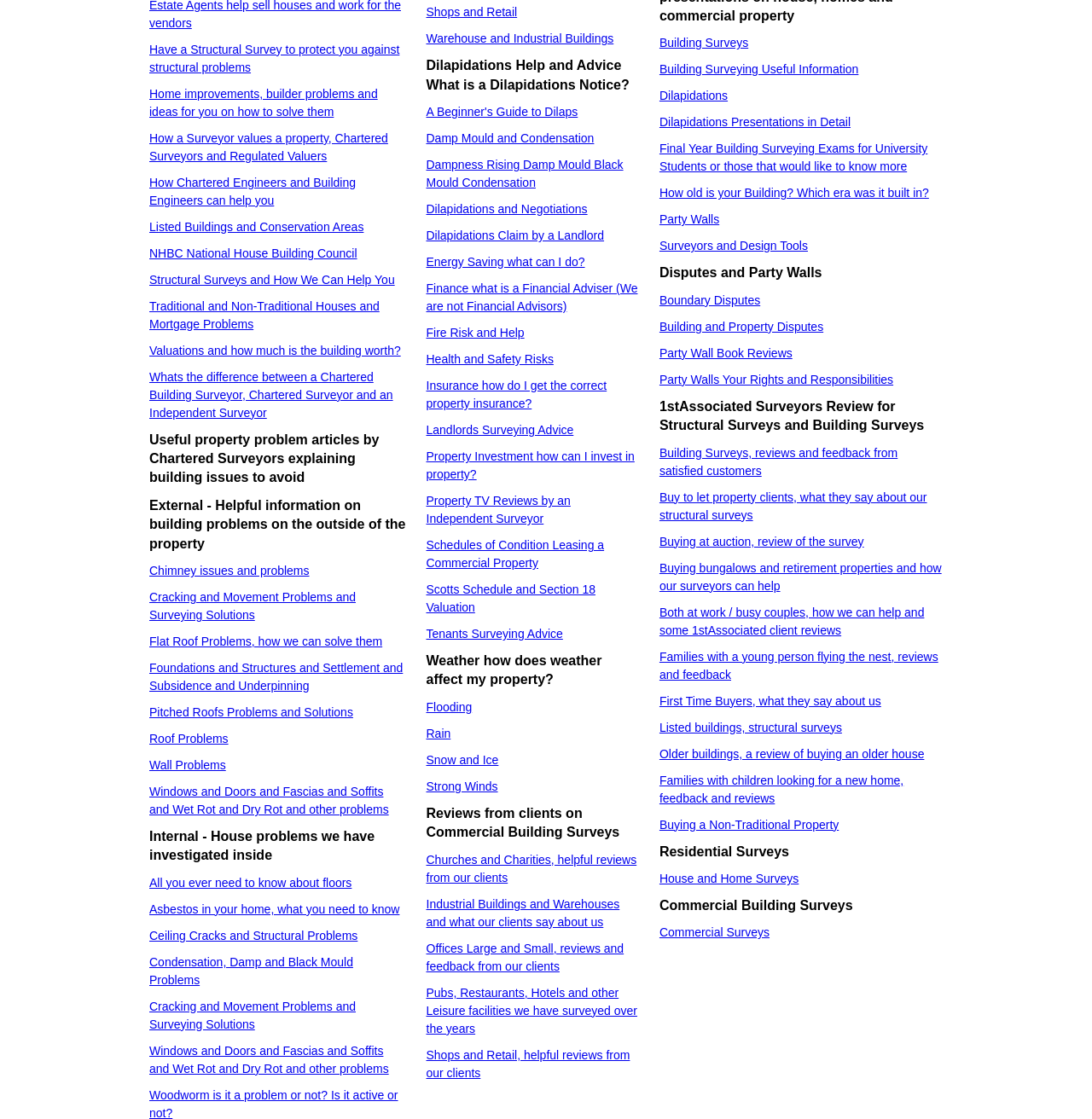Respond concisely with one word or phrase to the following query:
What is the main topic of this webpage?

Property surveys